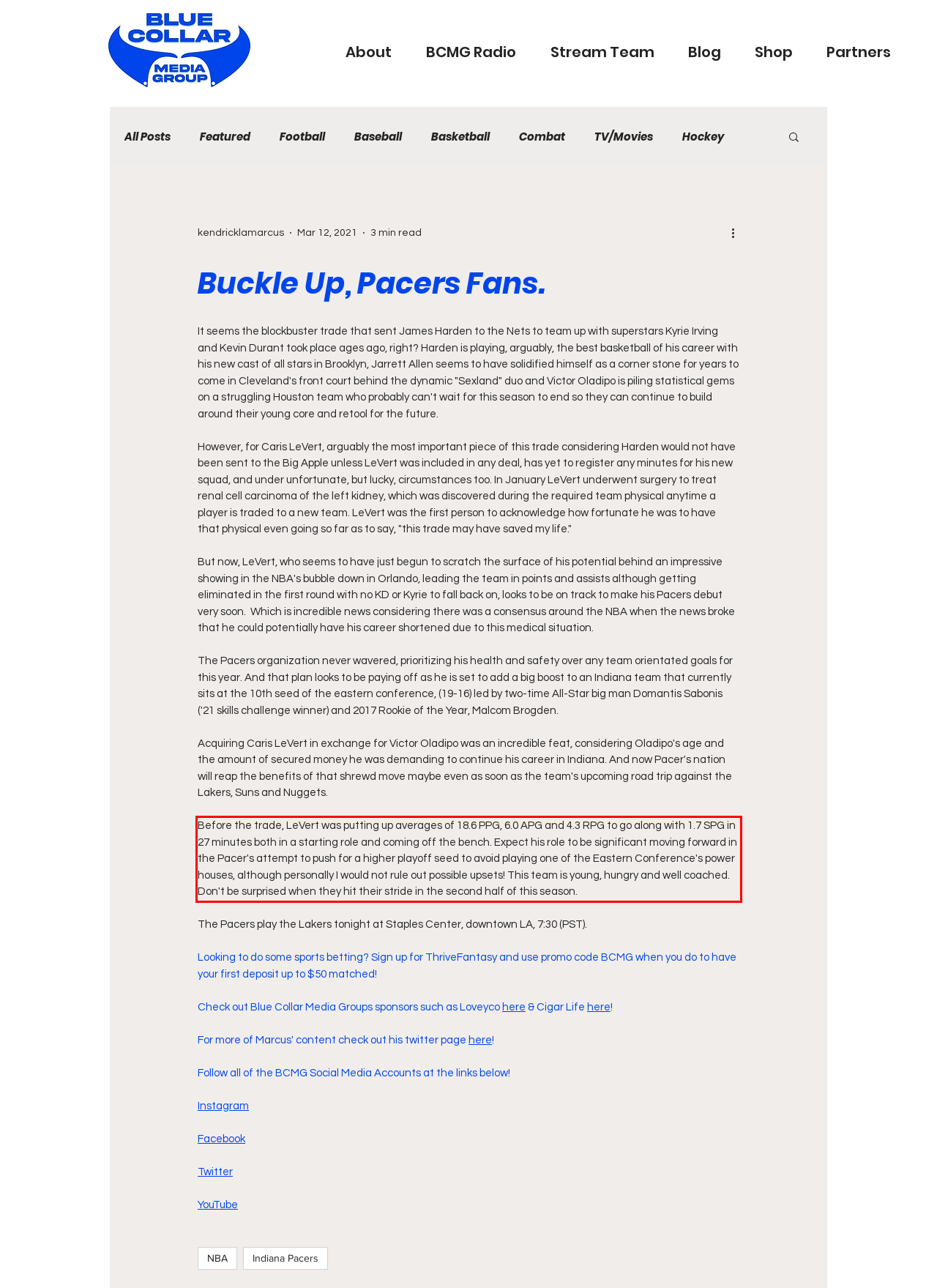Using the provided webpage screenshot, recognize the text content in the area marked by the red bounding box.

Before the trade, LeVert was putting up averages of 18.6 PPG, 6.0 APG and 4.3 RPG to go along with 1.7 SPG in 27 minutes both in a starting role and coming off the bench. Expect his role to be significant moving forward in the Pacer's attempt to push for a higher playoff seed to avoid playing one of the Eastern Conference's power houses, although personally I would not rule out possible upsets! This team is young, hungry and well coached. Don't be surprised when they hit their stride in the second half of this season.